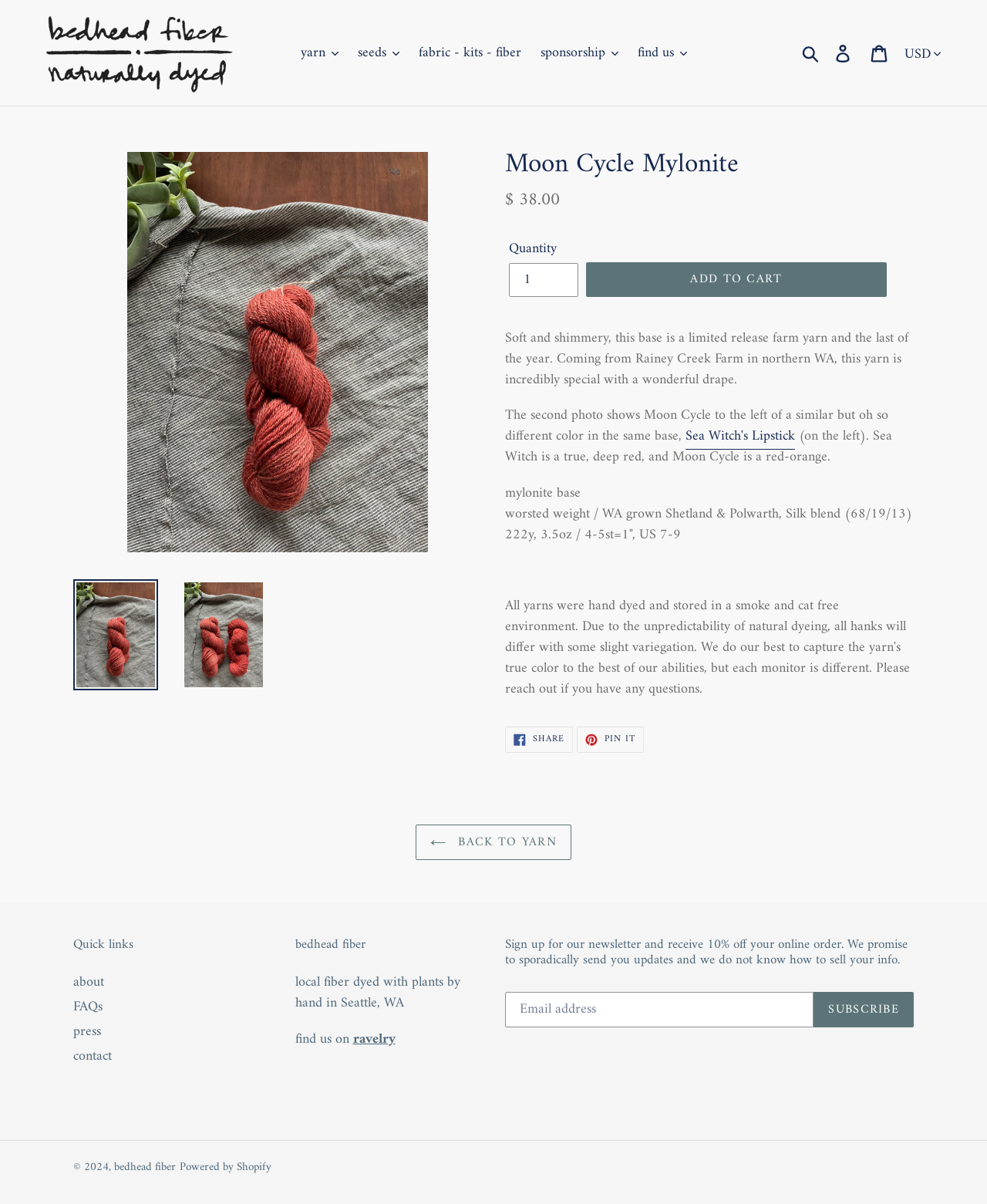Using the element description provided, determine the bounding box coordinates in the format (top-left x, top-left y, bottom-right x, bottom-right y). Ensure that all values are floating point numbers between 0 and 1. Element description: name="s" placeholder="Search..."

None